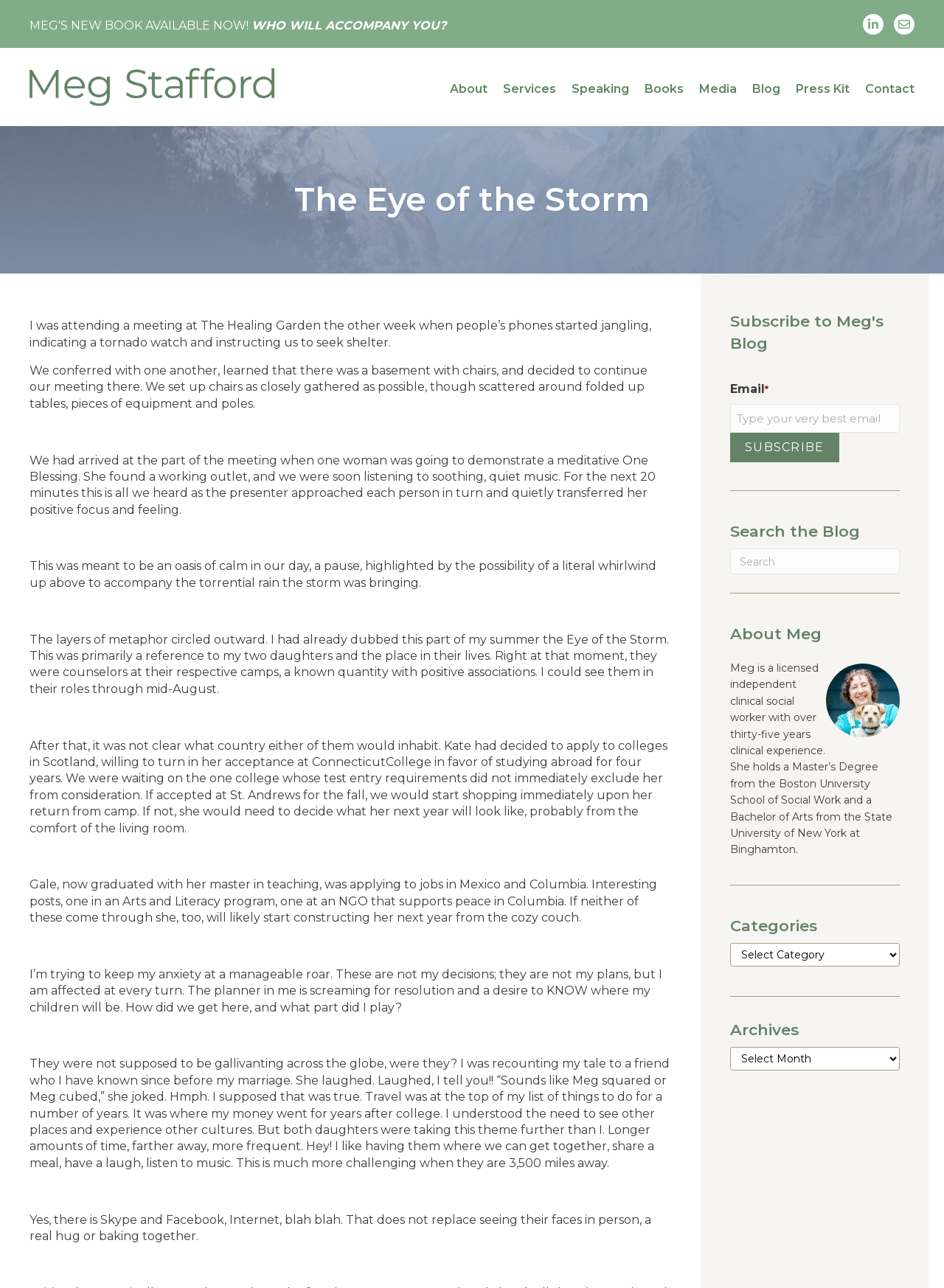Can you find the bounding box coordinates for the element to click on to achieve the instruction: "Subscribe to Meg's Blog"?

[0.773, 0.336, 0.889, 0.359]